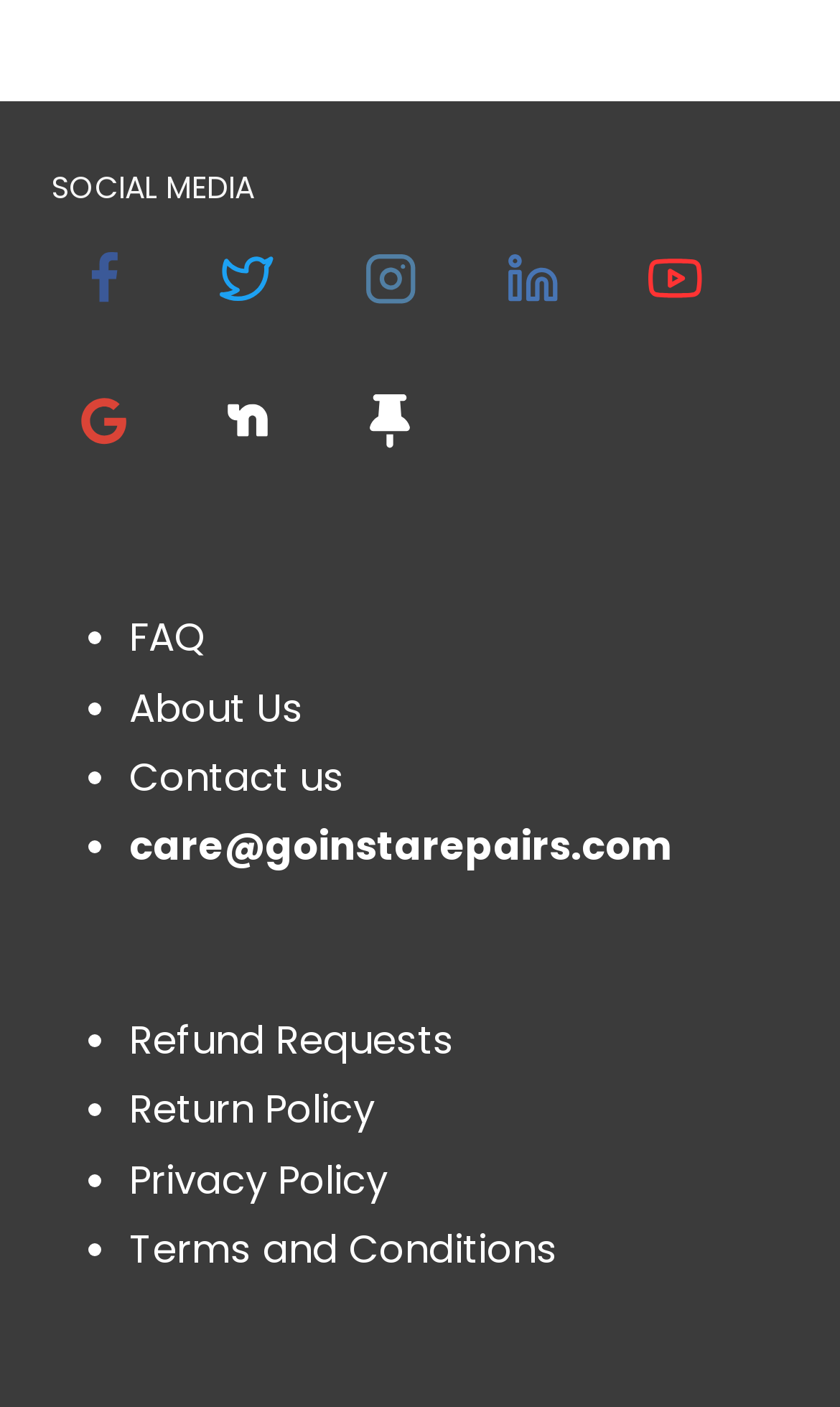Respond to the question below with a concise word or phrase:
What is the email address provided?

care@goinstarepairs.com